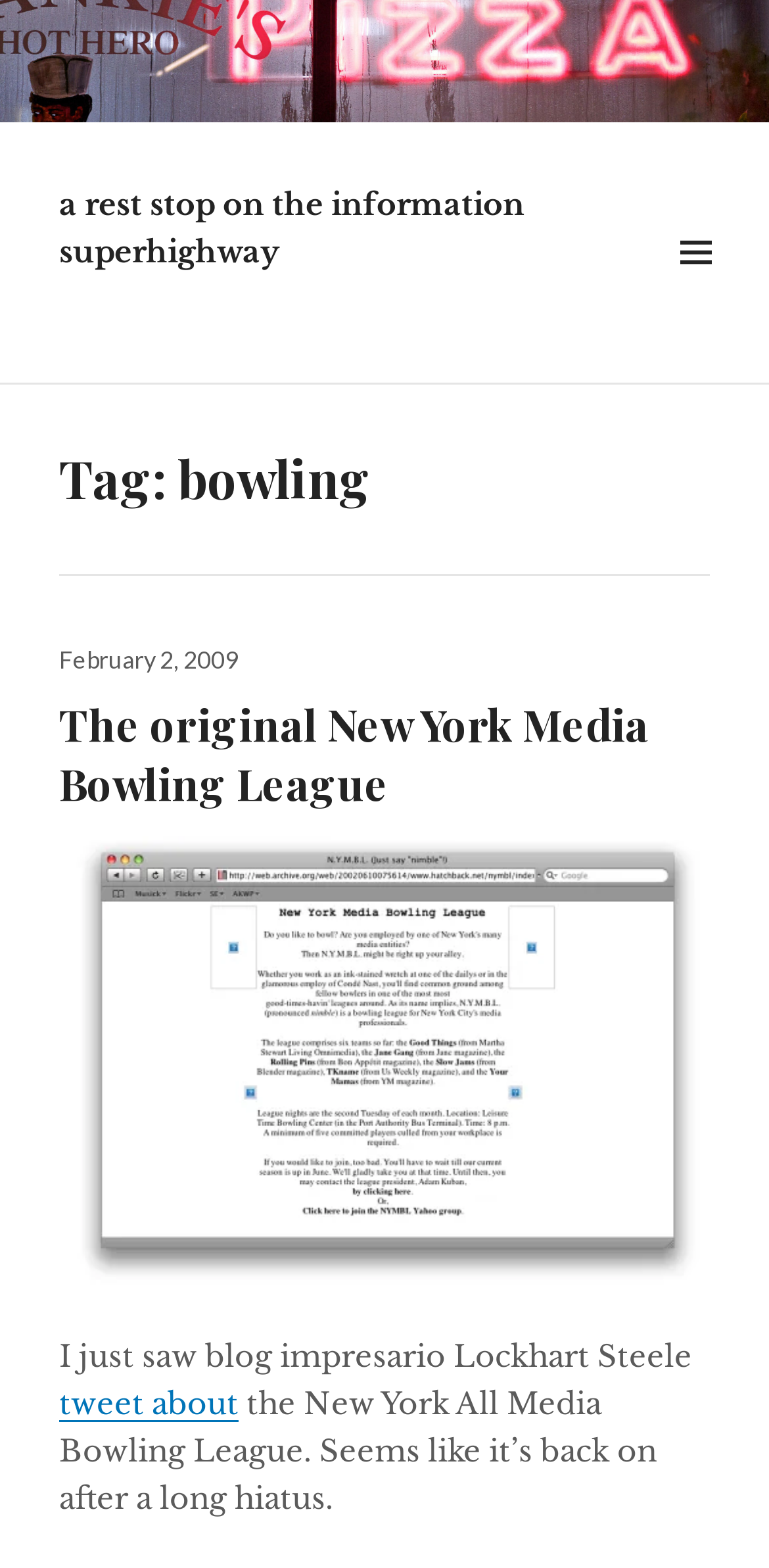Provide a single word or phrase answer to the question: 
How many images are on the webpage?

2